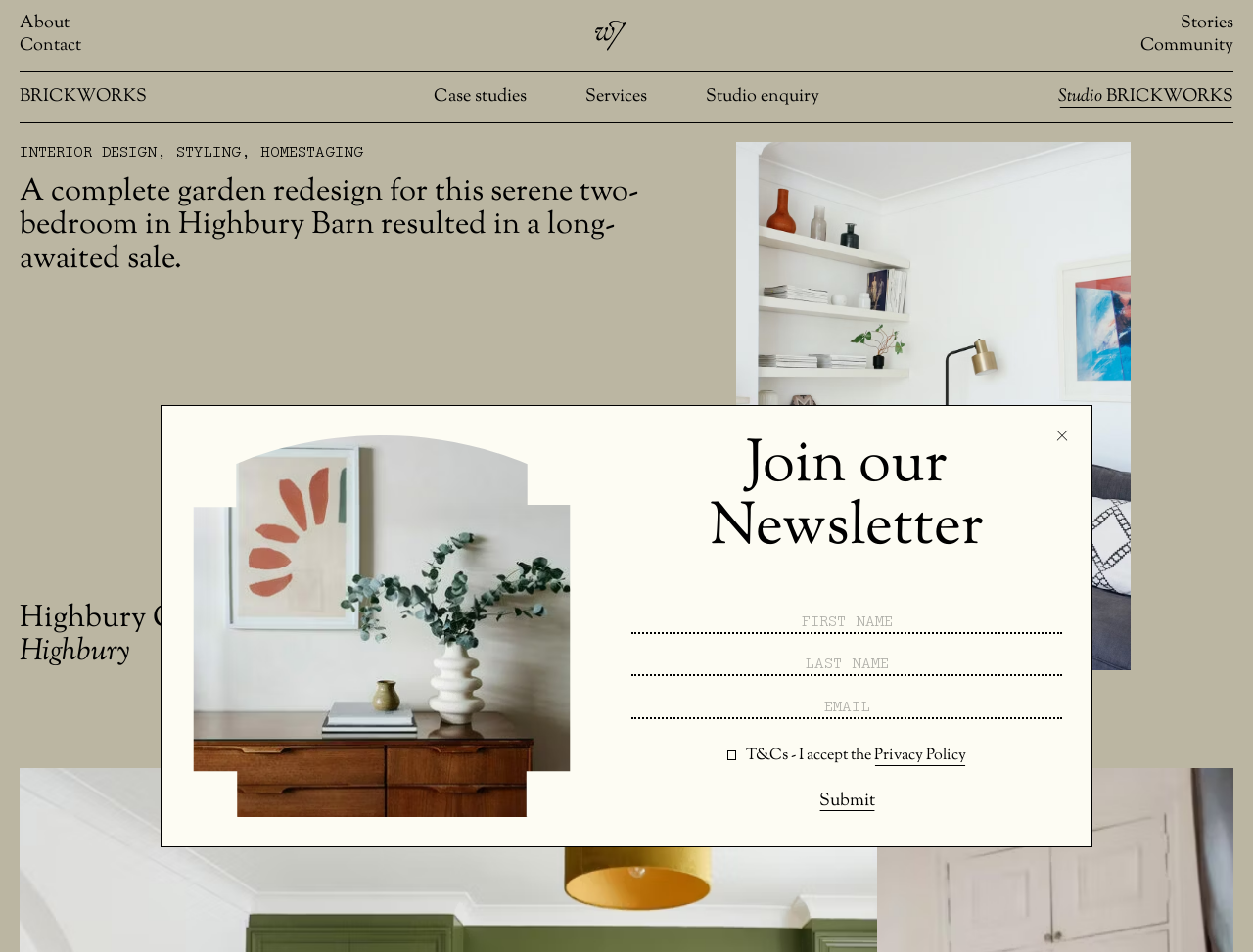What is the purpose of the checkbox in the newsletter section?
Identify the answer in the screenshot and reply with a single word or phrase.

To accept the Privacy Policy